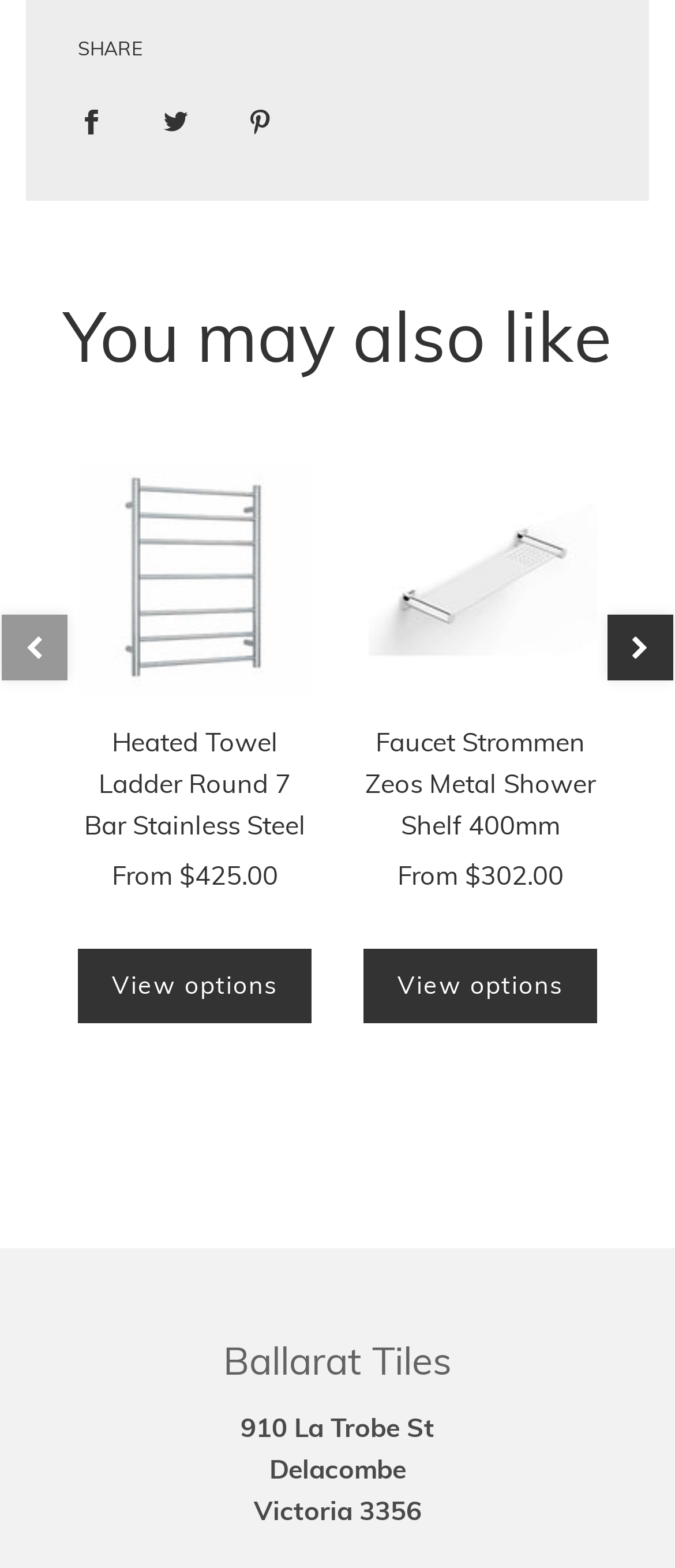What is the price of the Heated Towel Ladder?
Using the information from the image, provide a comprehensive answer to the question.

The price of the Heated Towel Ladder Round 7 Bar Stainless Steel is mentioned as 'From $425.00' on the webpage.